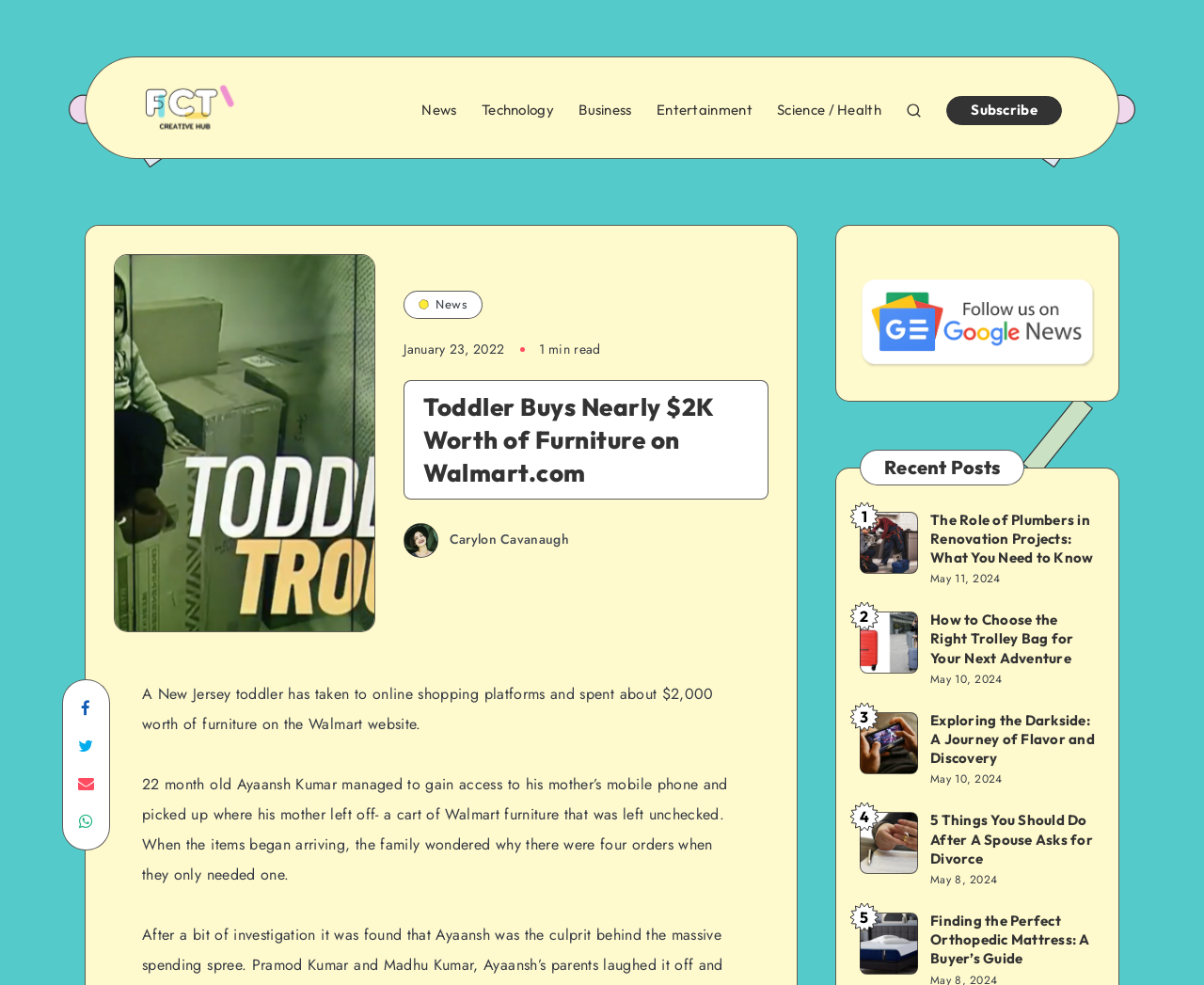Determine the bounding box coordinates of the clickable region to execute the instruction: "Subscribe". The coordinates should be four float numbers between 0 and 1, denoted as [left, top, right, bottom].

[0.786, 0.097, 0.882, 0.127]